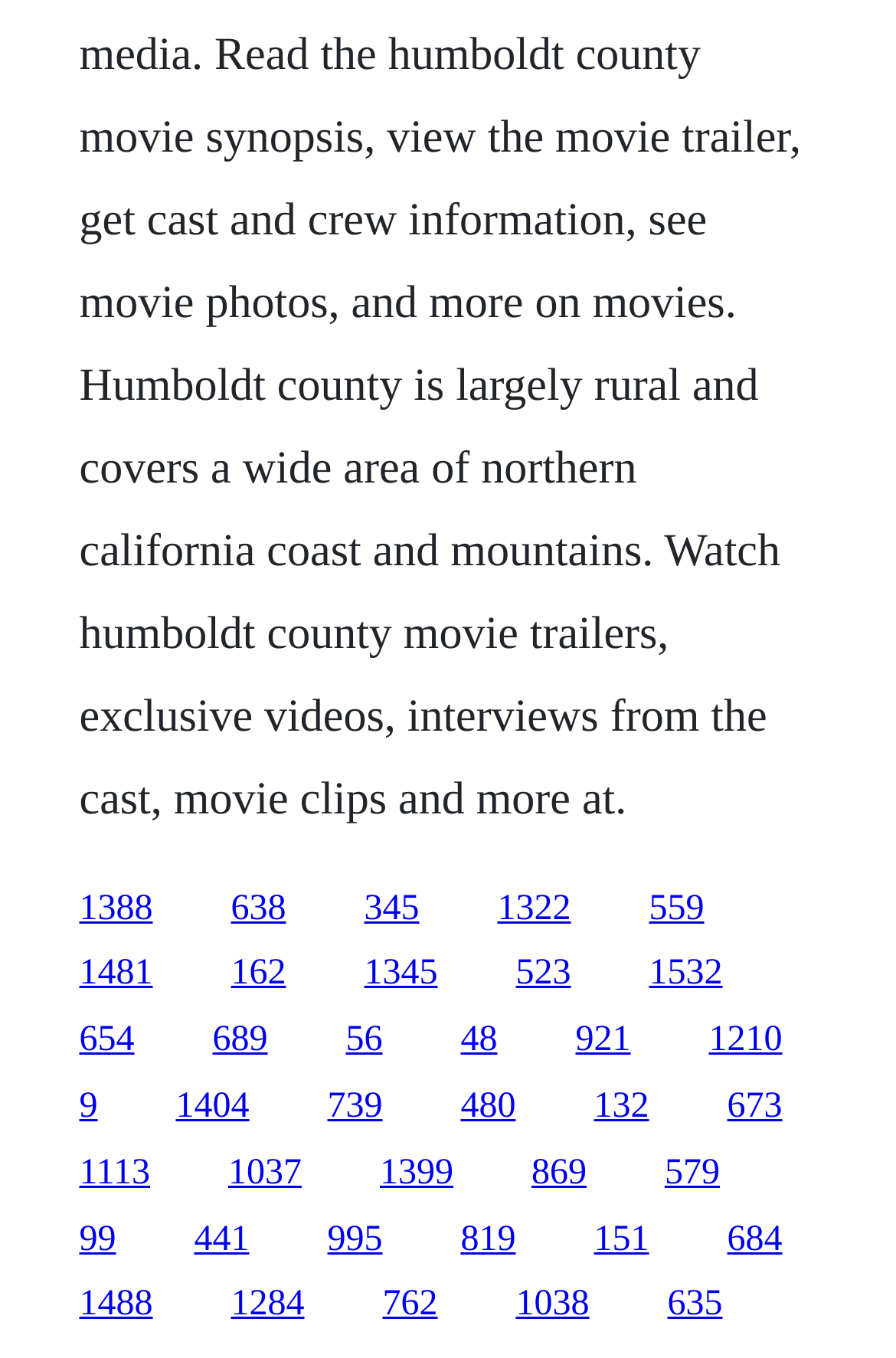Provide a one-word or brief phrase answer to the question:
Are the links arranged in a specific order?

No